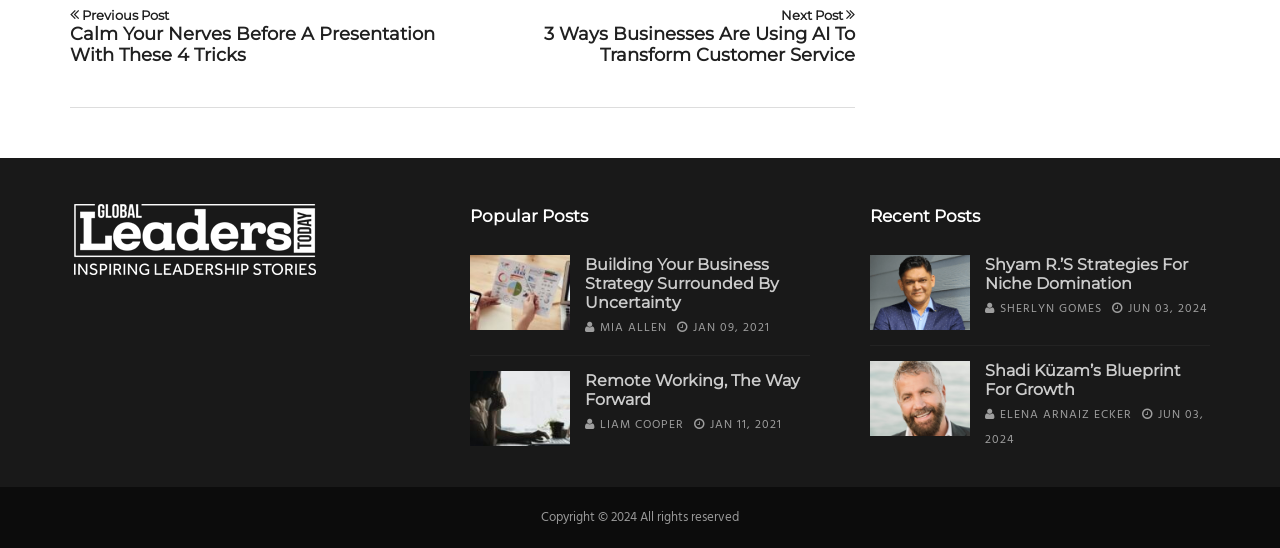Locate the bounding box coordinates of the region to be clicked to comply with the following instruction: "Read popular post about transformative strategy". The coordinates must be four float numbers between 0 and 1, in the form [left, top, right, bottom].

[0.367, 0.465, 0.445, 0.602]